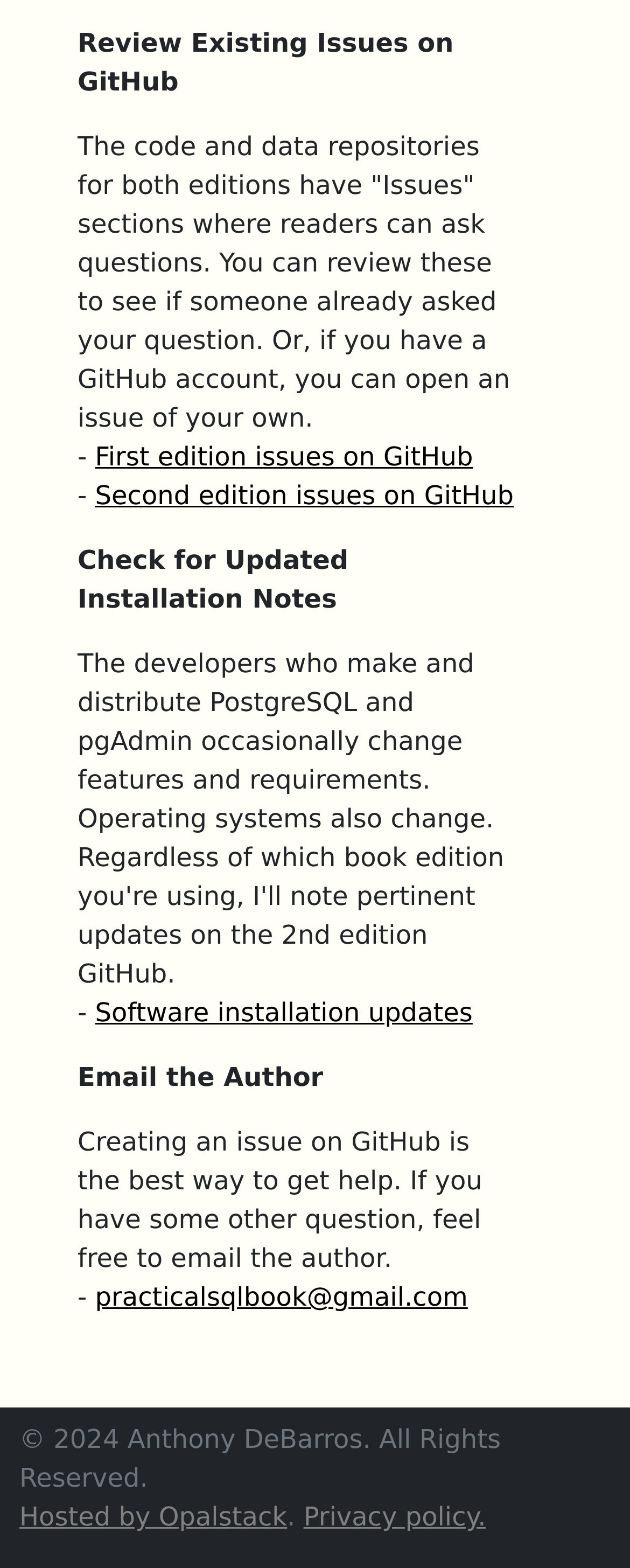How many links are there to access GitHub issues?
Look at the image and respond with a single word or a short phrase.

Two